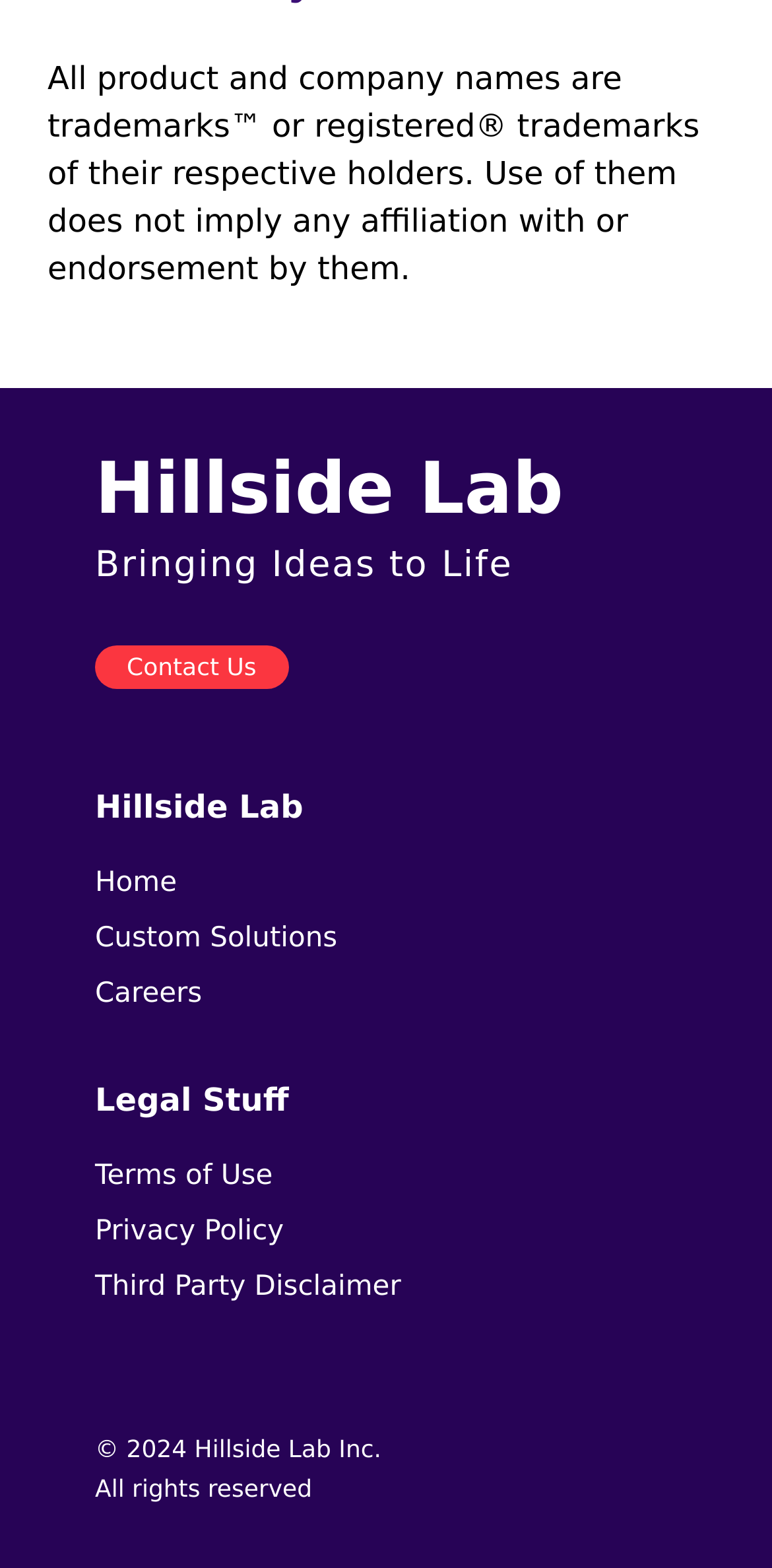Please specify the bounding box coordinates in the format (top-left x, top-left y, bottom-right x, bottom-right y), with values ranging from 0 to 1. Identify the bounding box for the UI component described as follows: Custom Solutions

[0.123, 0.588, 0.437, 0.609]